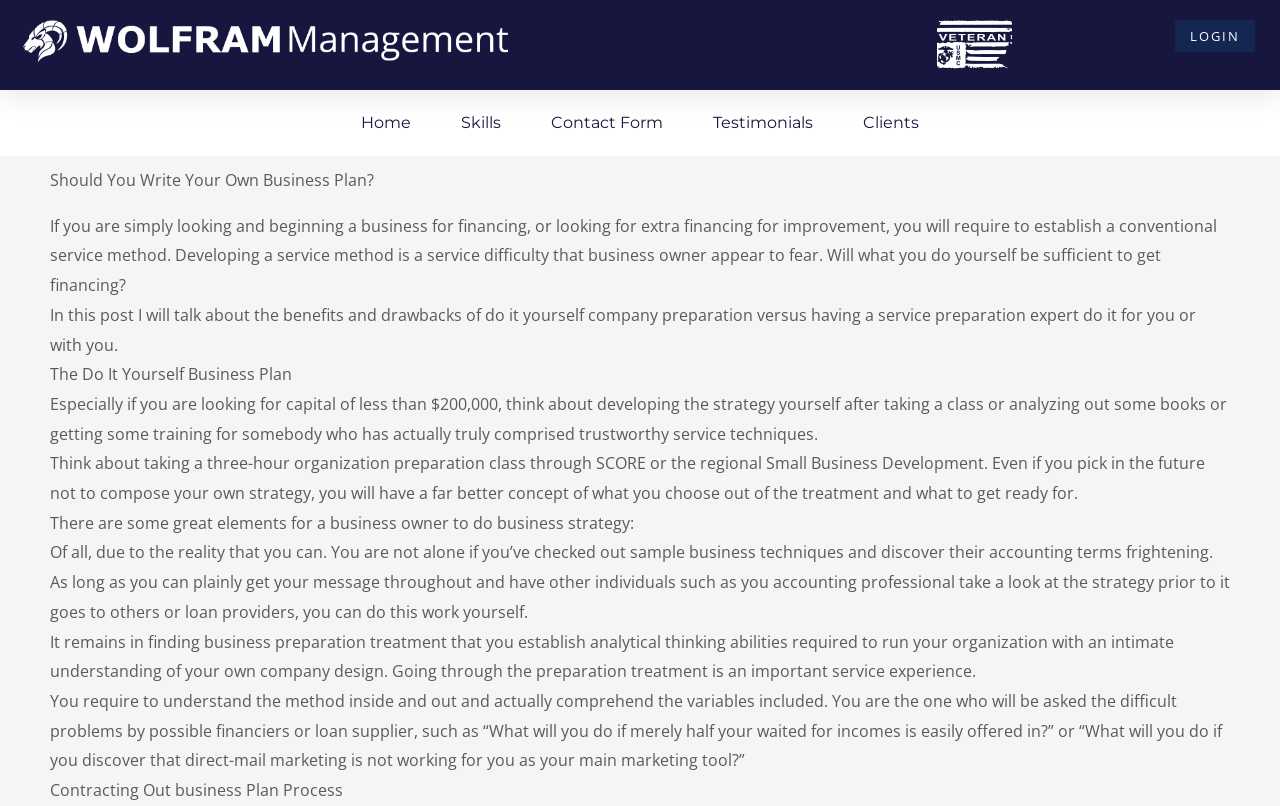Analyze the image and deliver a detailed answer to the question: What is the purpose of developing a service method according to the webpage?

According to the webpage, developing a service method is necessary to get financing, whether it's for starting a business or for improvement. This is mentioned in the second StaticText element with a bounding box coordinate of [0.039, 0.266, 0.951, 0.367].